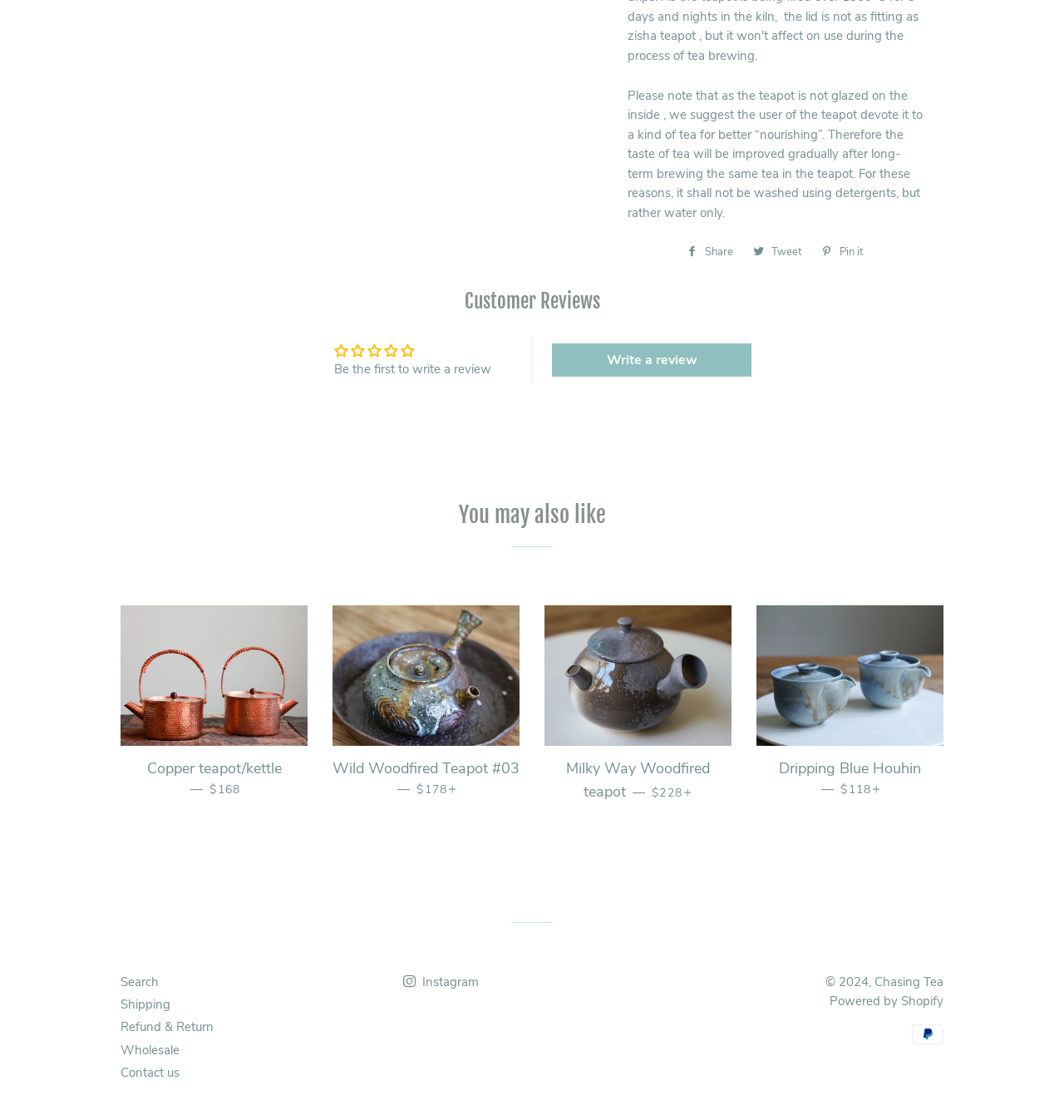Pinpoint the bounding box coordinates of the clickable area necessary to execute the following instruction: "Share on Facebook". The coordinates should be given as four float numbers between 0 and 1, namely [left, top, right, bottom].

[0.638, 0.214, 0.697, 0.236]